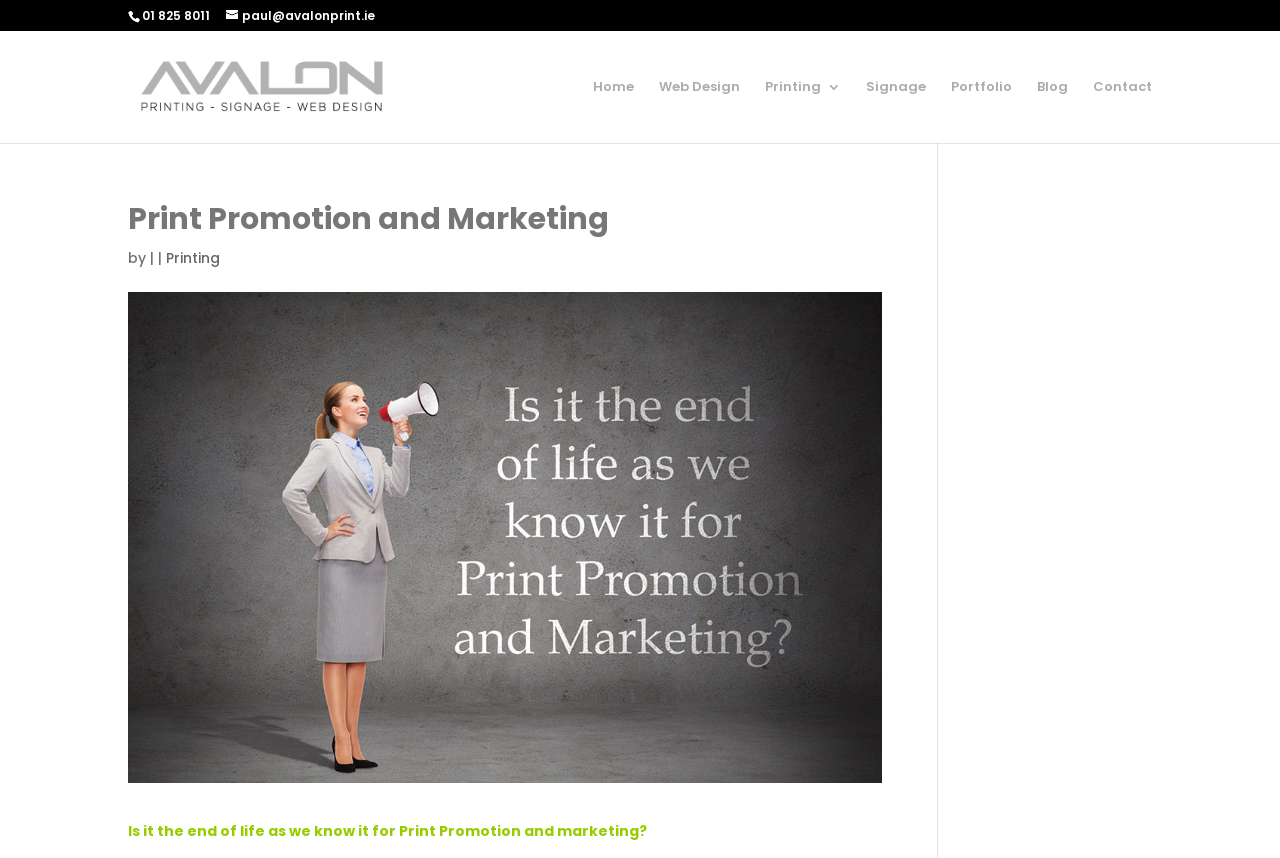Extract the heading text from the webpage.

Print Promotion and Marketing